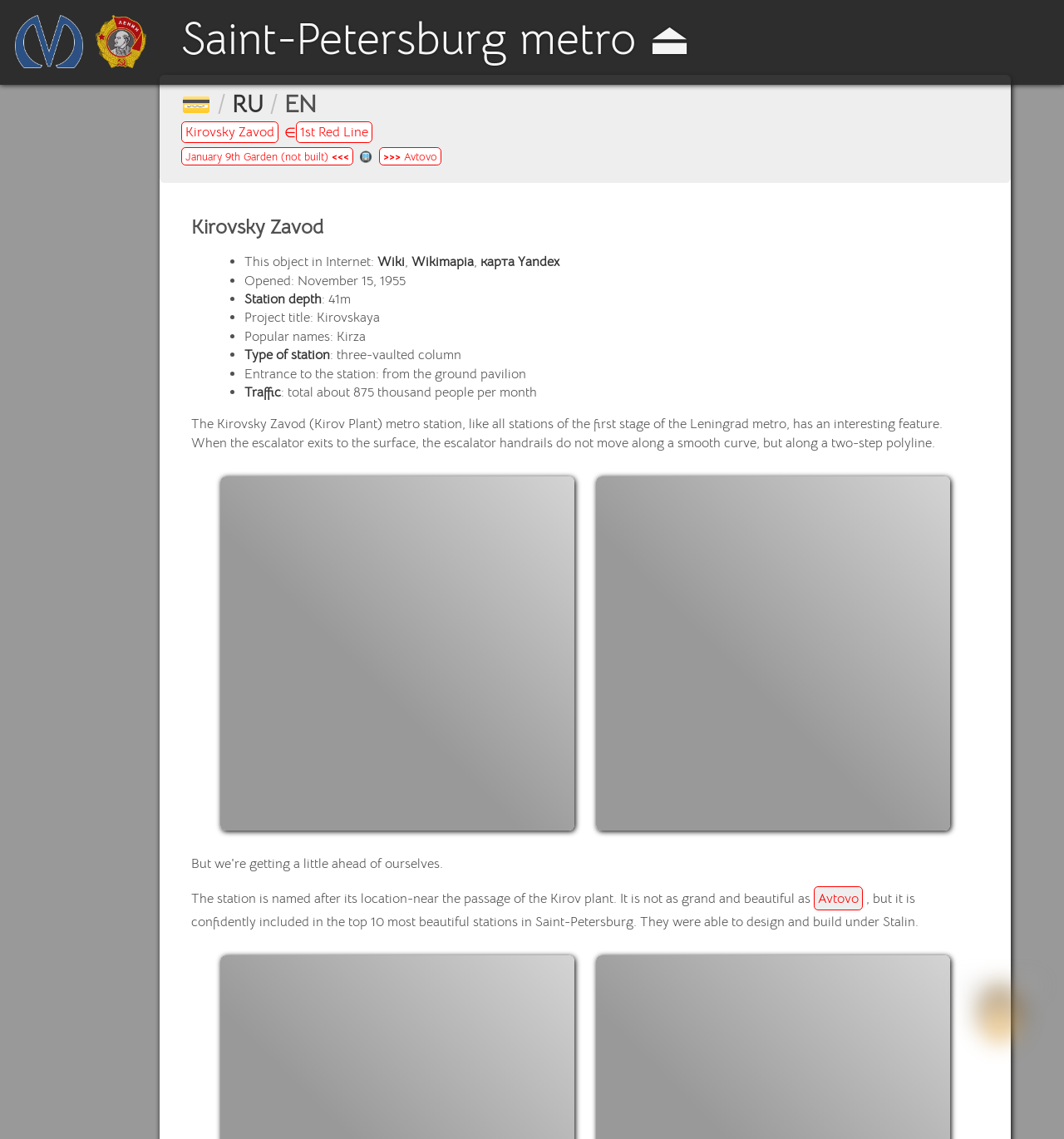Kindly determine the bounding box coordinates for the clickable area to achieve the given instruction: "Check the traffic information".

[0.23, 0.336, 0.264, 0.353]